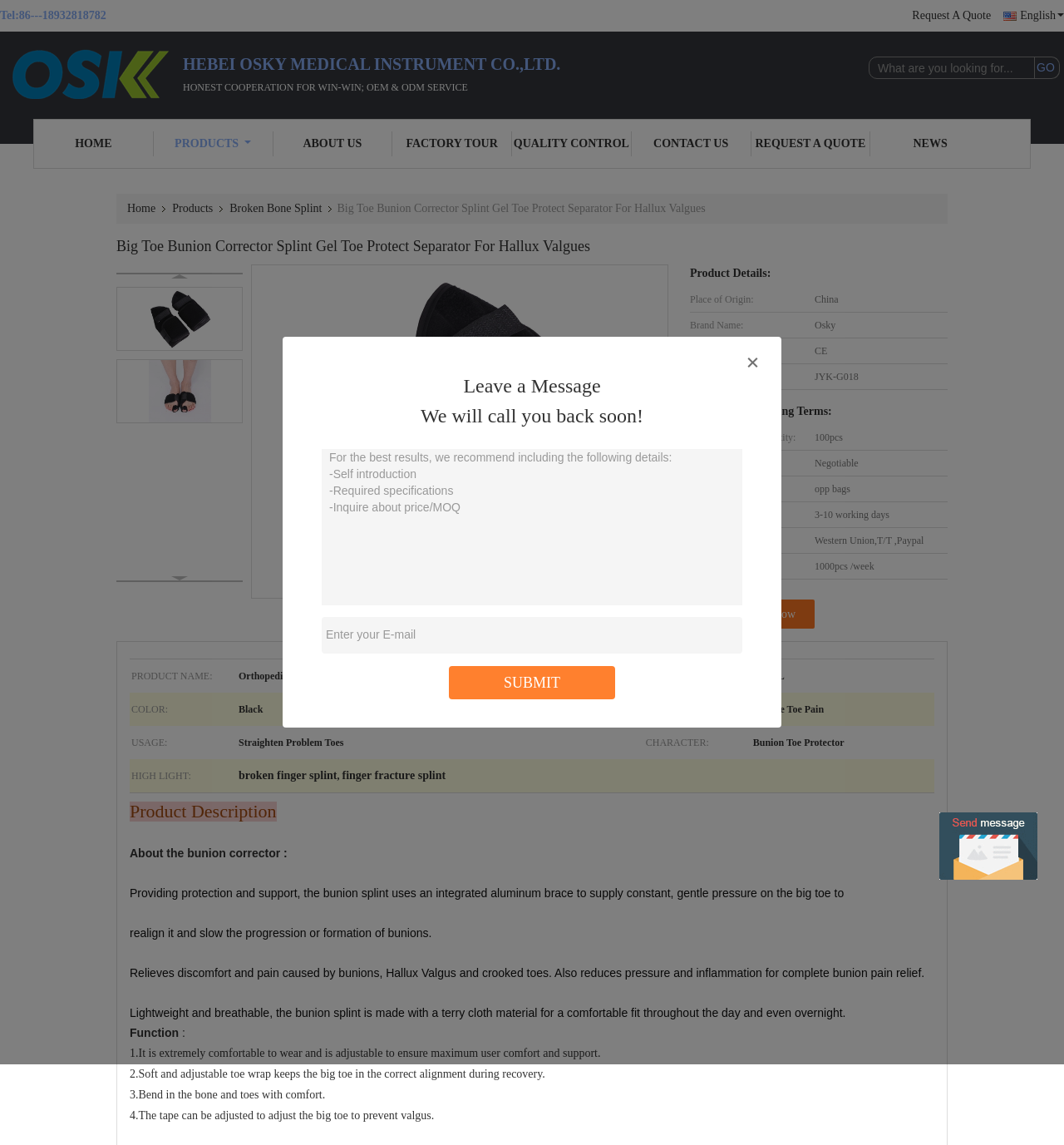Can you show the bounding box coordinates of the region to click on to complete the task described in the instruction: "Click the 'Submit' button"?

[0.879, 0.708, 0.979, 0.77]